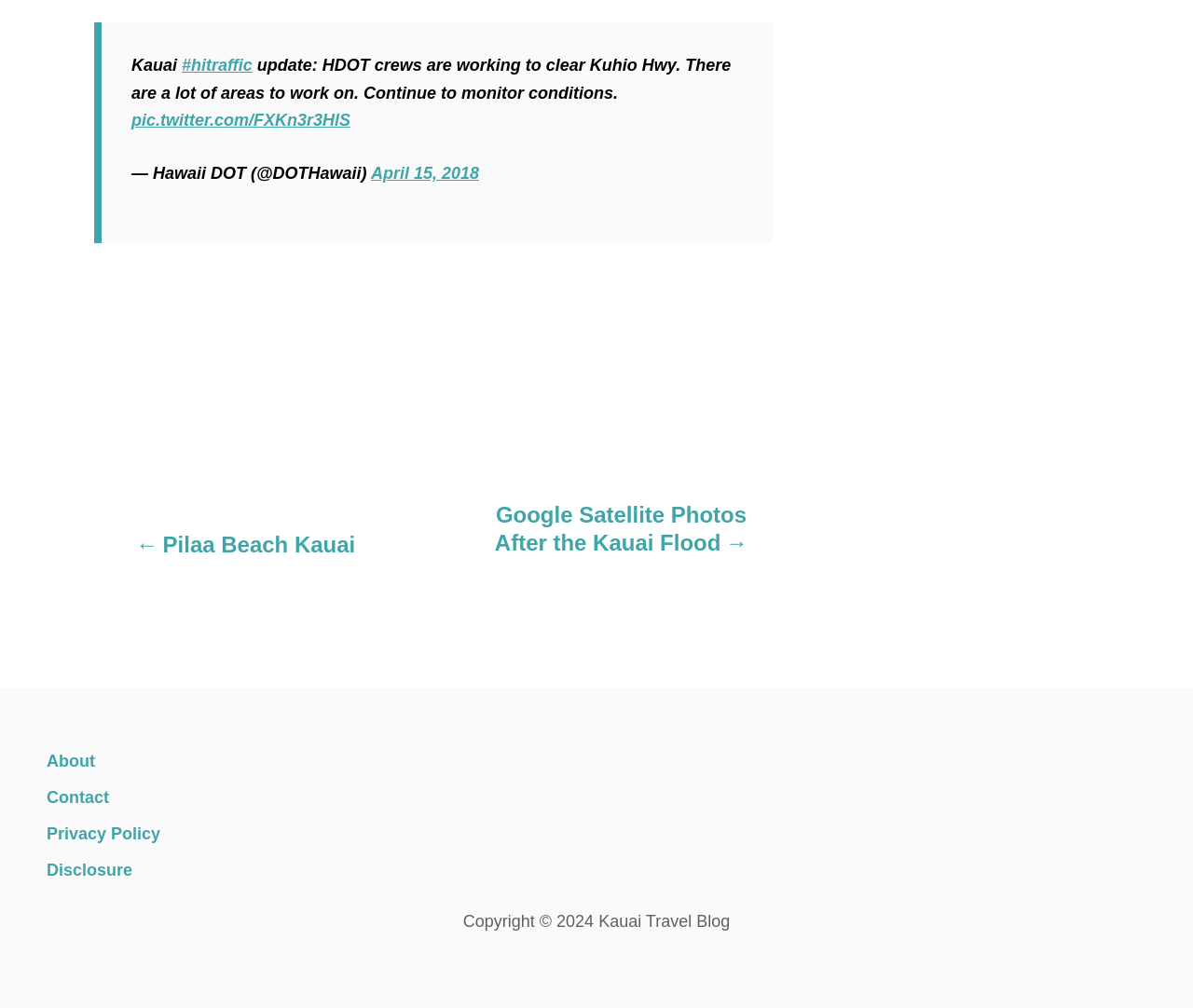Please mark the clickable region by giving the bounding box coordinates needed to complete this instruction: "Click on the link to view the previous post".

[0.079, 0.527, 0.333, 0.573]